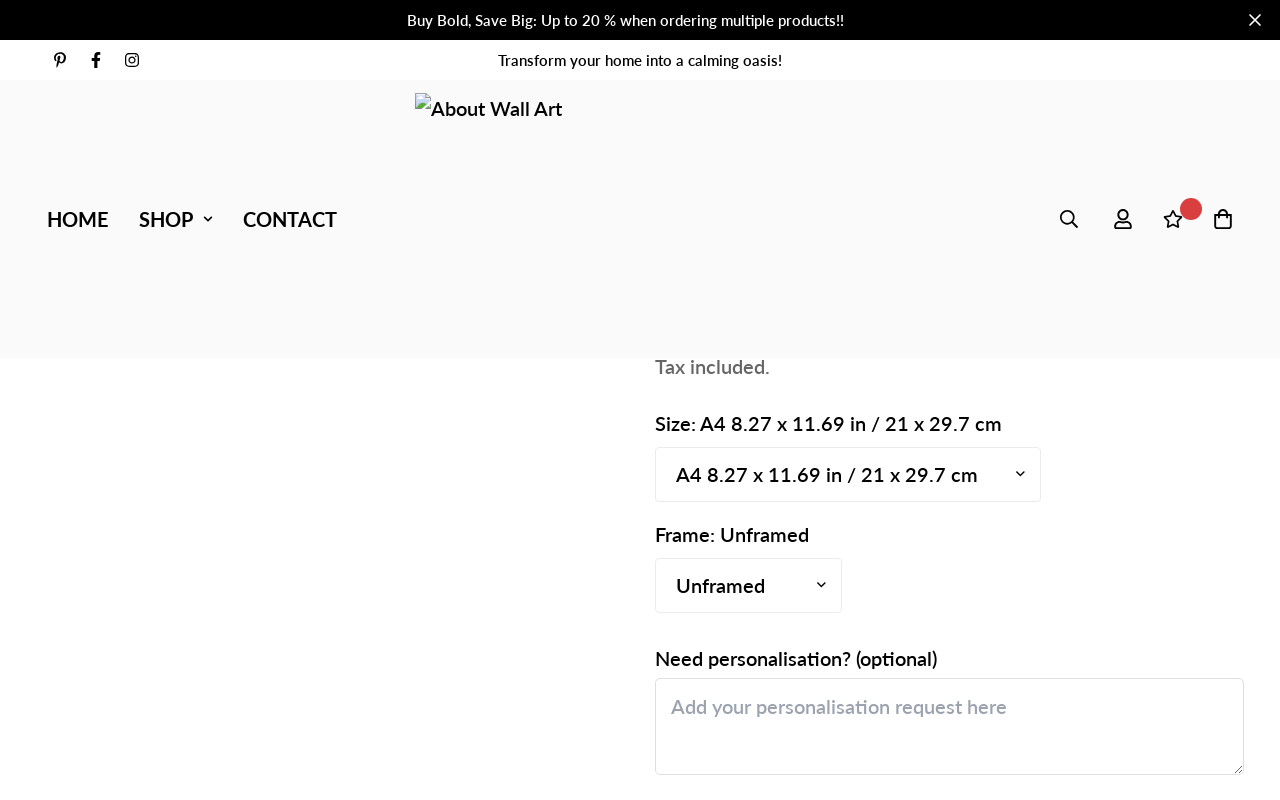Determine the bounding box coordinates of the clickable region to follow the instruction: "Enter personalisation details".

[0.512, 0.847, 0.972, 0.968]